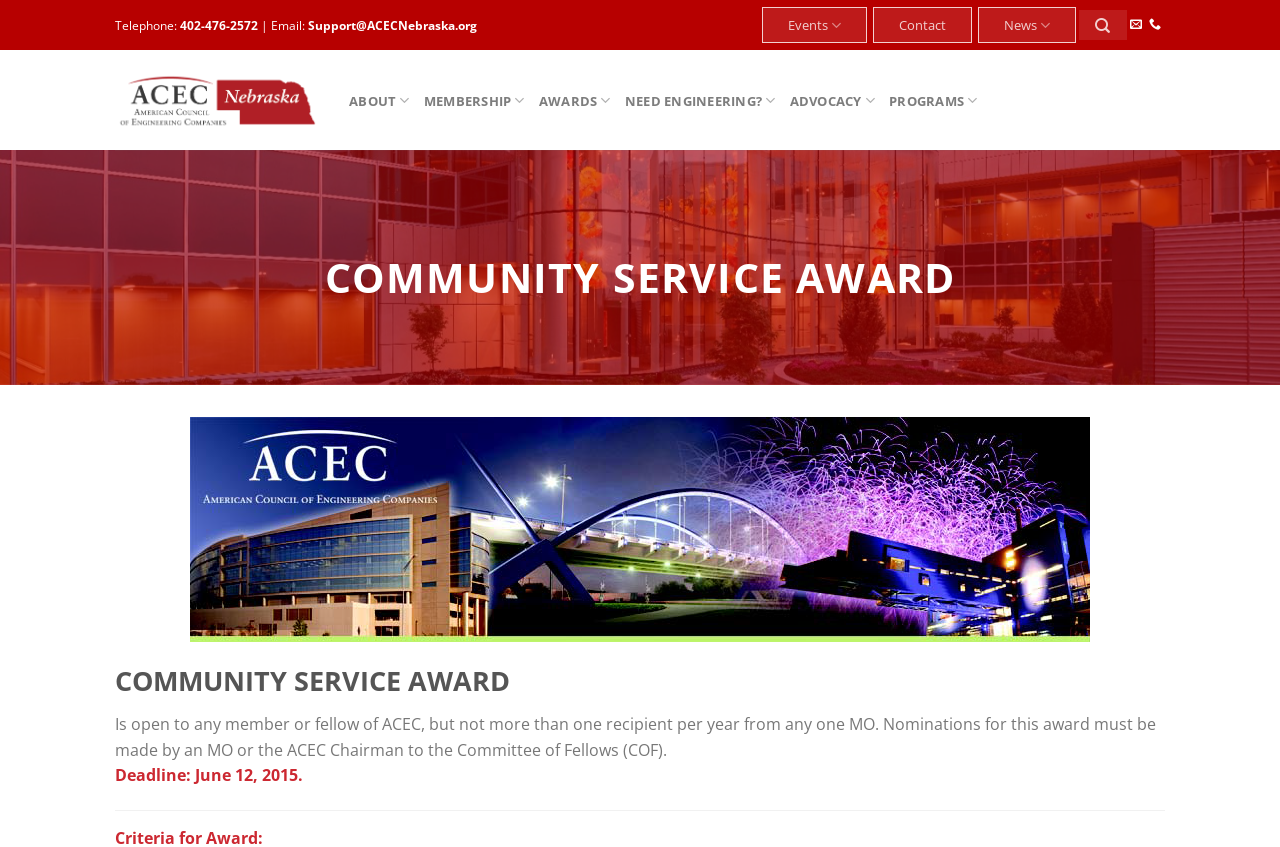Can you extract the primary headline text from the webpage?

COMMUNITY SERVICE AWARD